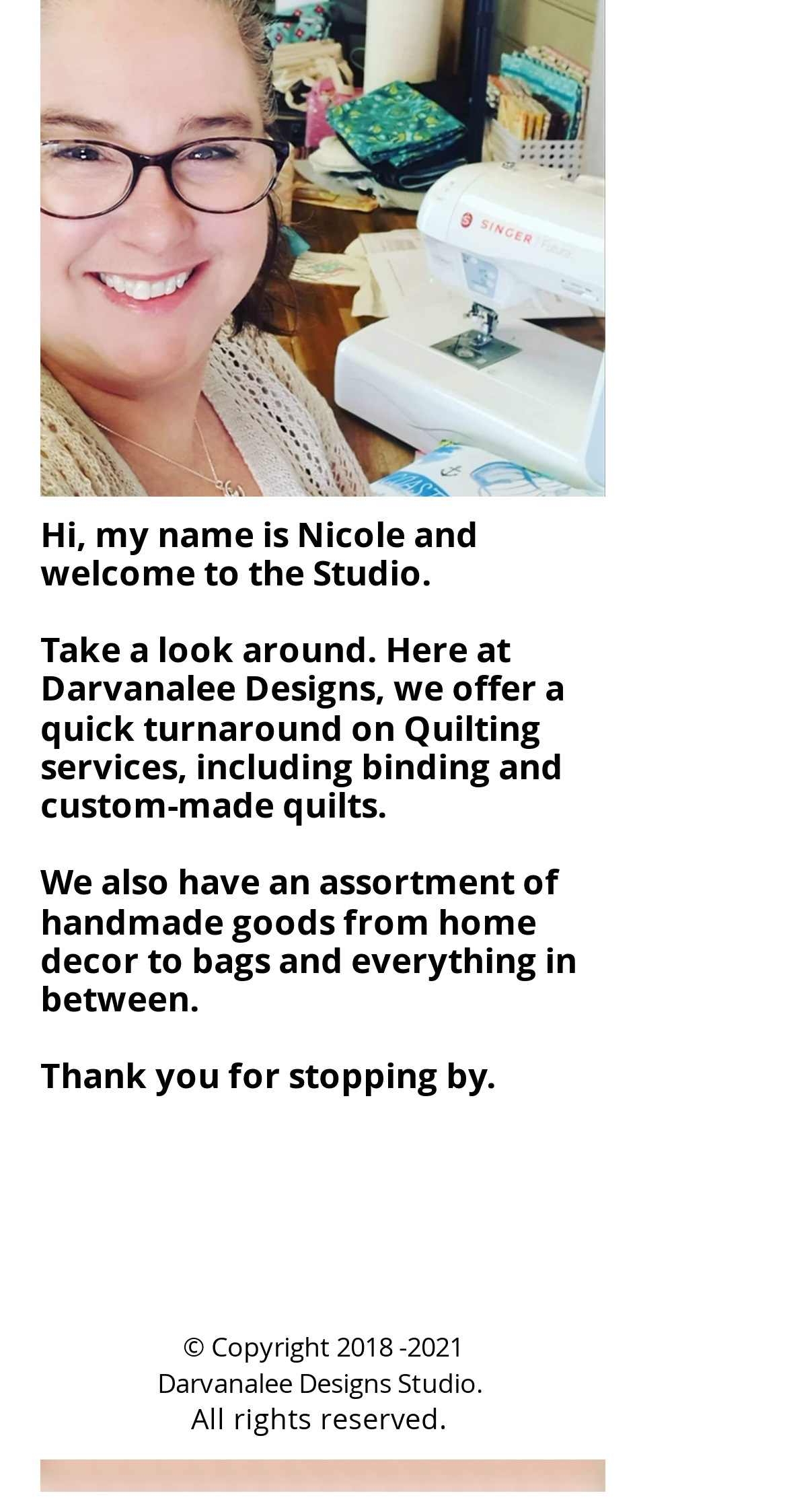Determine the bounding box coordinates of the UI element that matches the following description: "aria-label="YouTube - Black Circle"". The coordinates should be four float numbers between 0 and 1 in the format [left, top, right, bottom].

[0.303, 0.818, 0.392, 0.865]